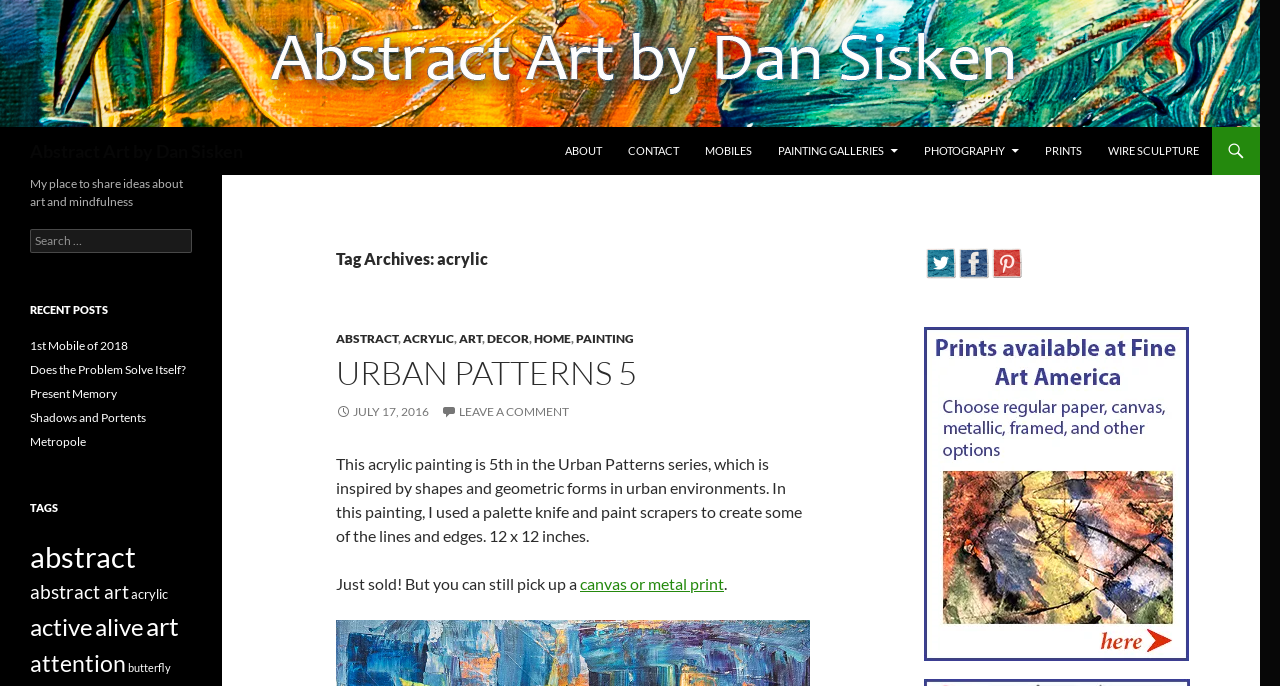Can you determine the bounding box coordinates of the area that needs to be clicked to fulfill the following instruction: "Read about Urban Patterns 5"?

[0.262, 0.517, 0.633, 0.57]